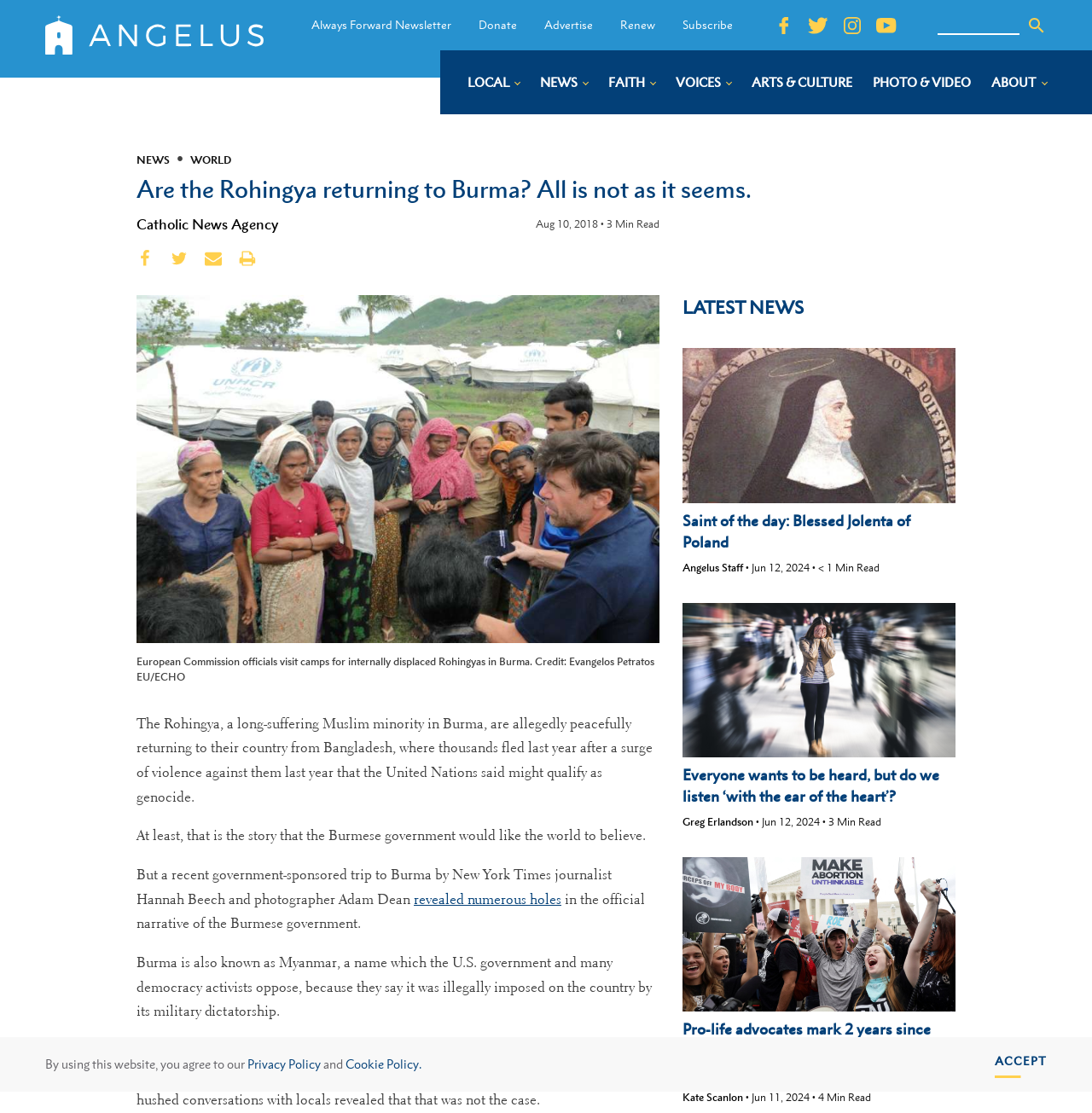What is the name of the section where the article 'Saint of the day: Blessed Jolenta of Poland' is located?
Could you answer the question in a detailed manner, providing as much information as possible?

I found the answer by looking at the heading above the article link which mentions the section name.